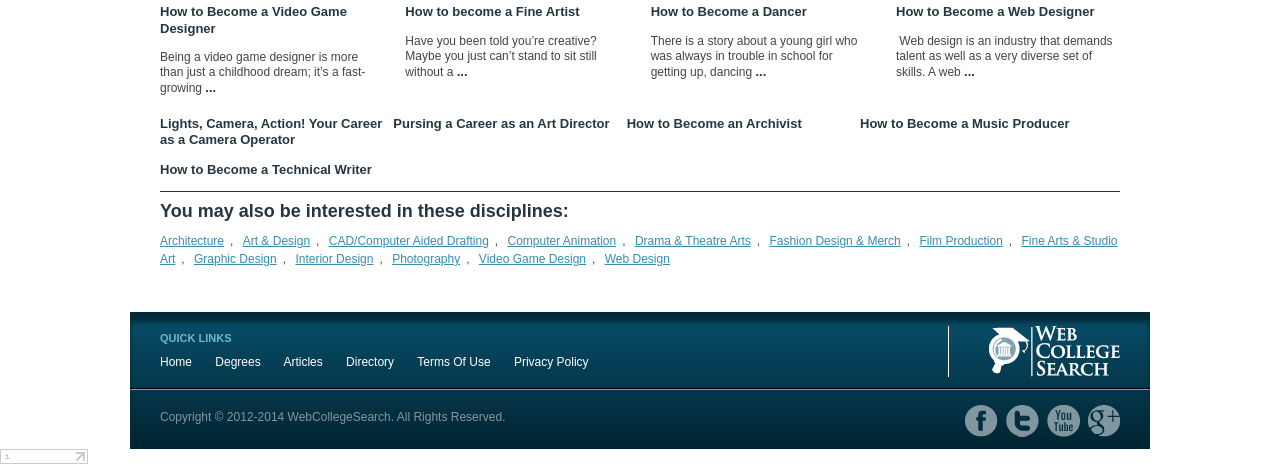Given the element description: "Home", predict the bounding box coordinates of the UI element it refers to, using four float numbers between 0 and 1, i.e., [left, top, right, bottom].

[0.125, 0.76, 0.15, 0.79]